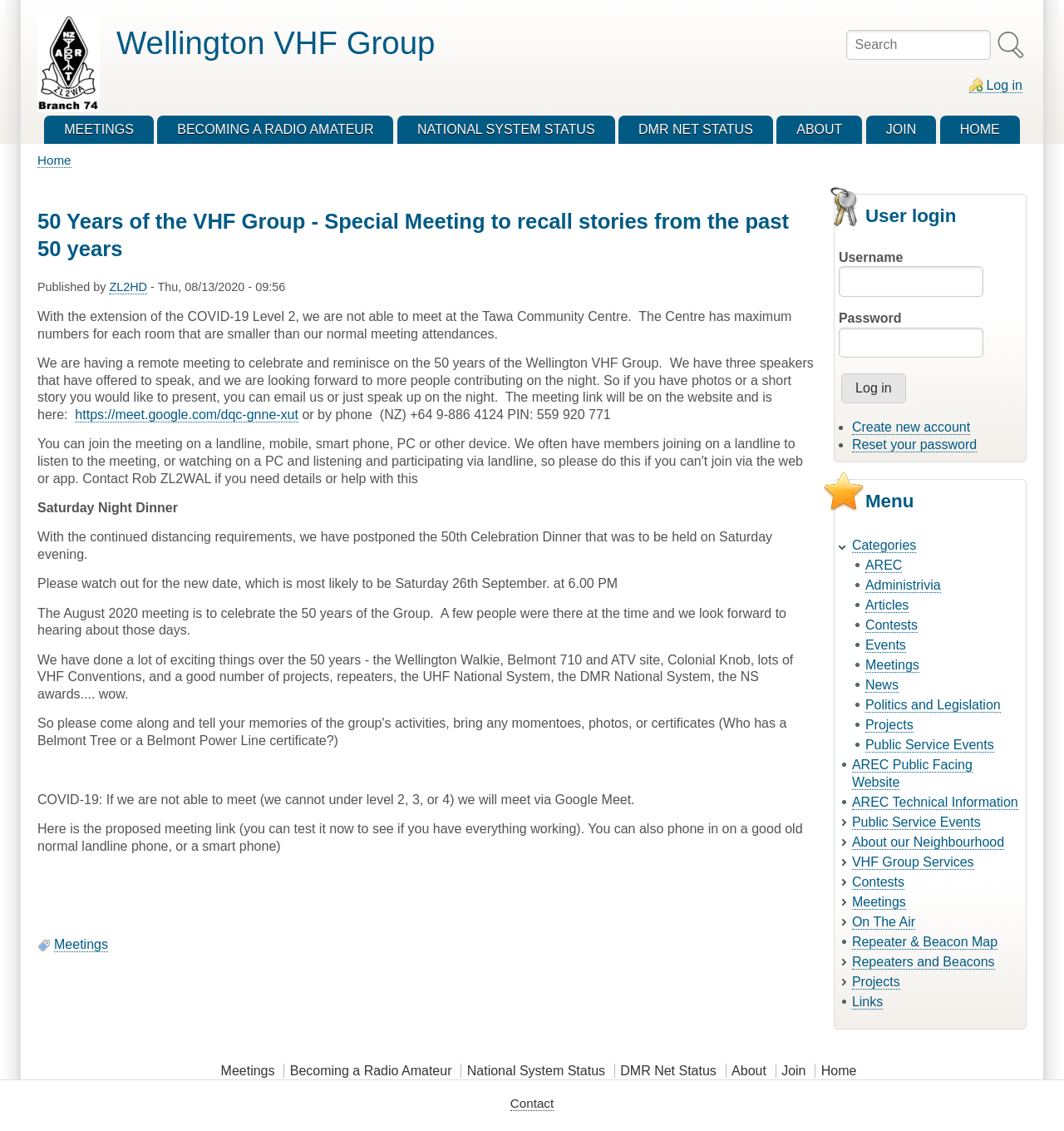Please identify the bounding box coordinates of the element's region that I should click in order to complete the following instruction: "Search for something". The bounding box coordinates consist of four float numbers between 0 and 1, i.e., [left, top, right, bottom].

[0.795, 0.026, 0.931, 0.053]